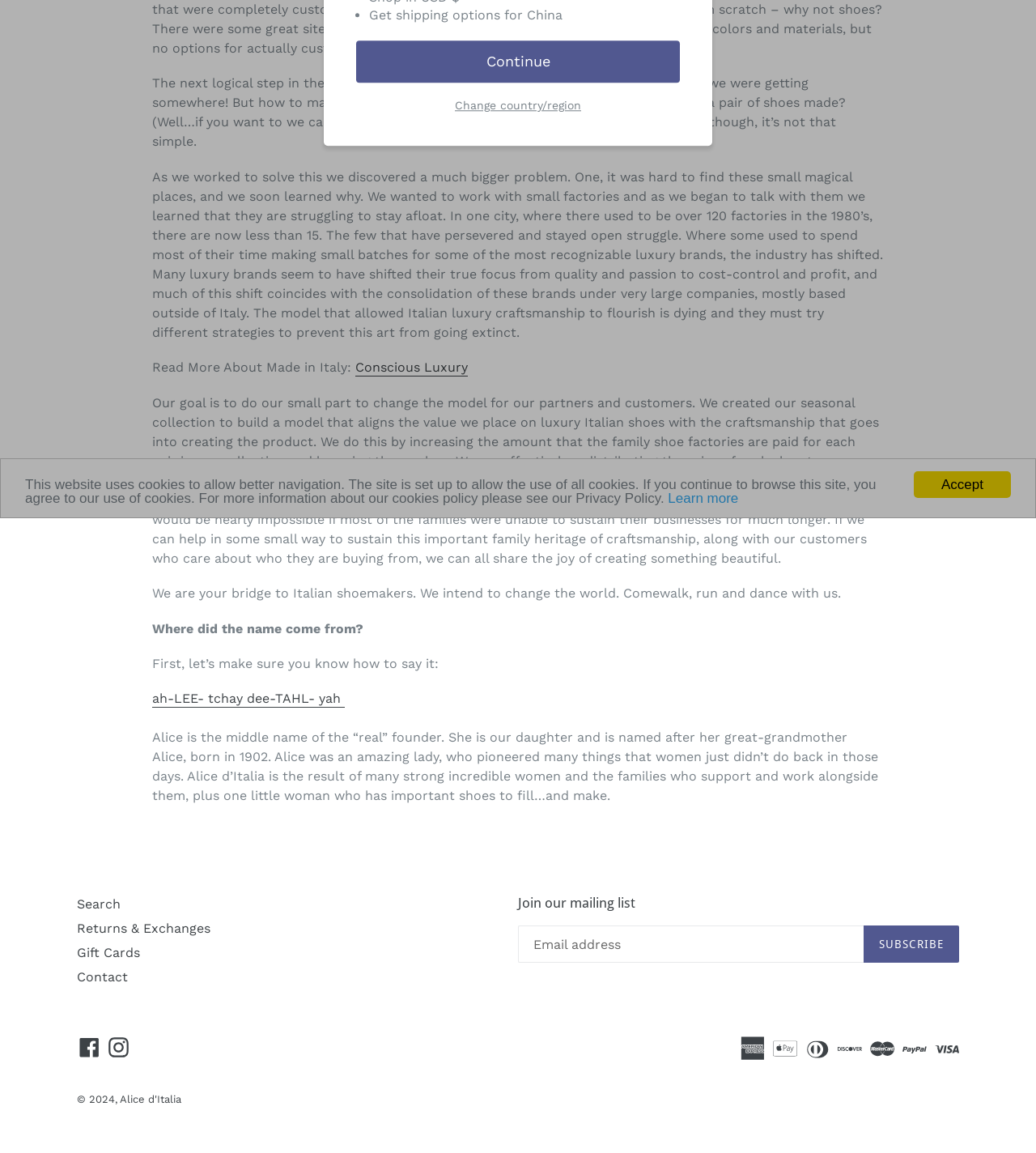Locate the bounding box of the UI element based on this description: "parent_node: SUBSCRIBE name="contact[email]" placeholder="Email address"". Provide four float numbers between 0 and 1 as [left, top, right, bottom].

[0.5, 0.803, 0.834, 0.835]